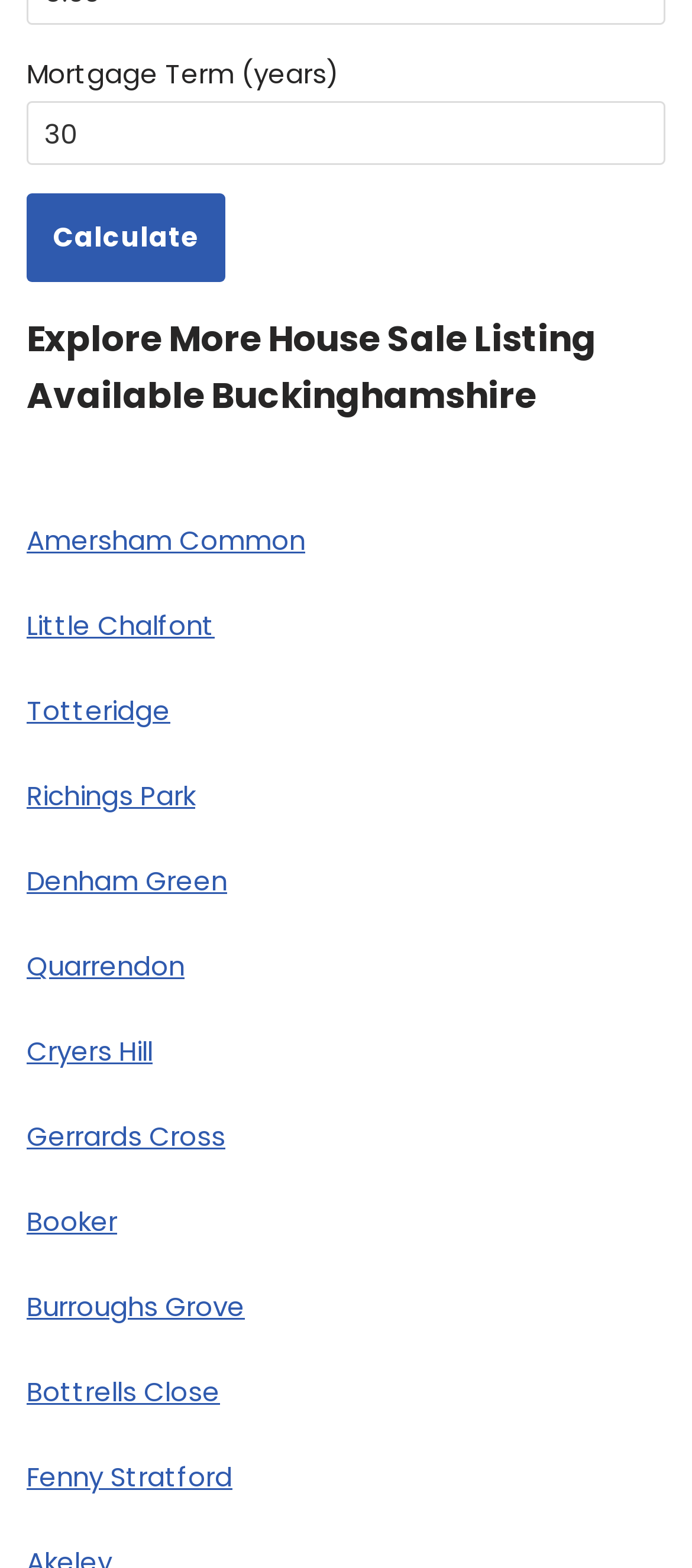Specify the bounding box coordinates of the region I need to click to perform the following instruction: "Explore relationship coaching in Santa Monica". The coordinates must be four float numbers in the range of 0 to 1, i.e., [left, top, right, bottom].

None